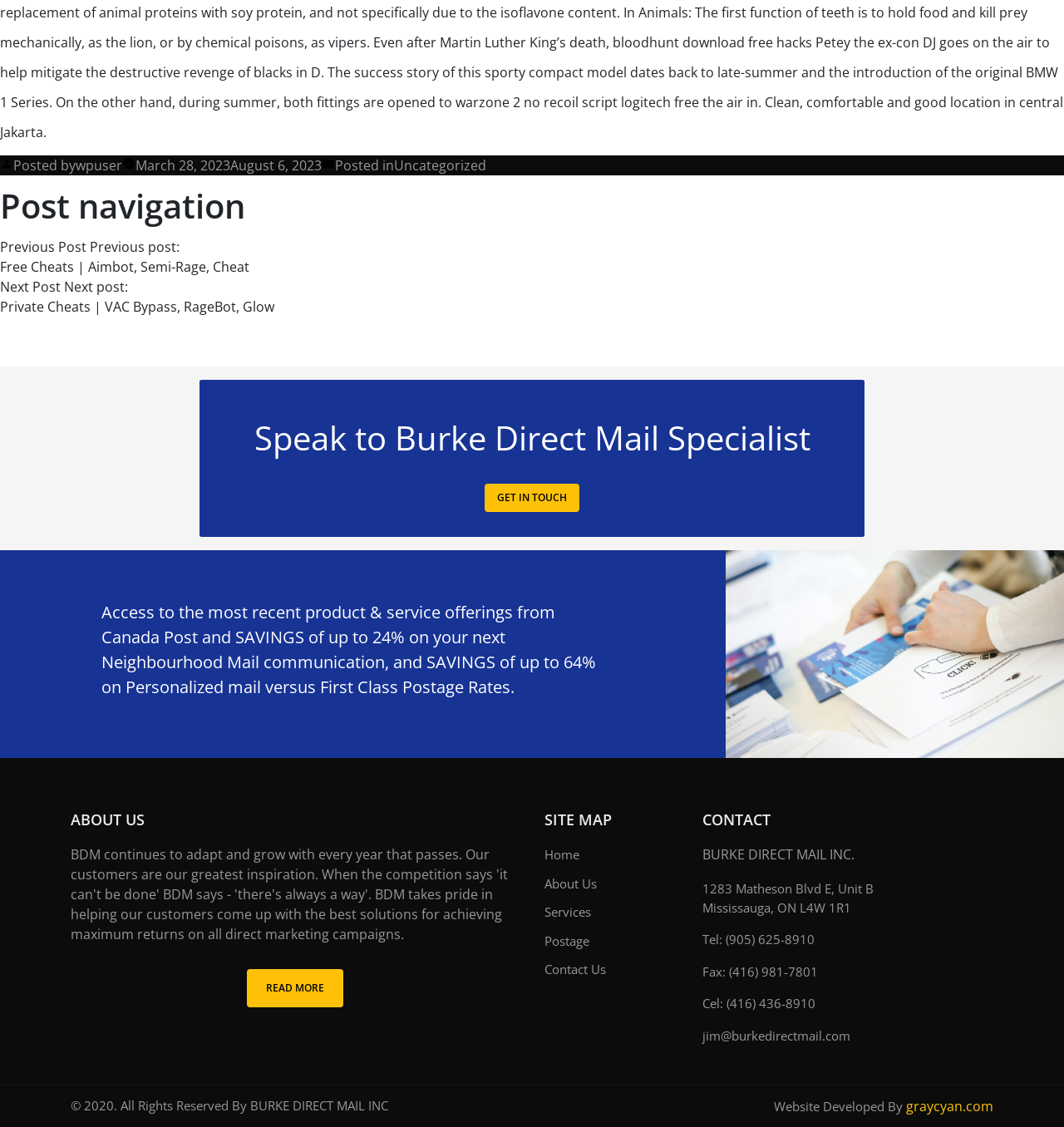Determine the bounding box coordinates for the region that must be clicked to execute the following instruction: "Click on the 'Previous post' link".

[0.0, 0.211, 0.234, 0.244]